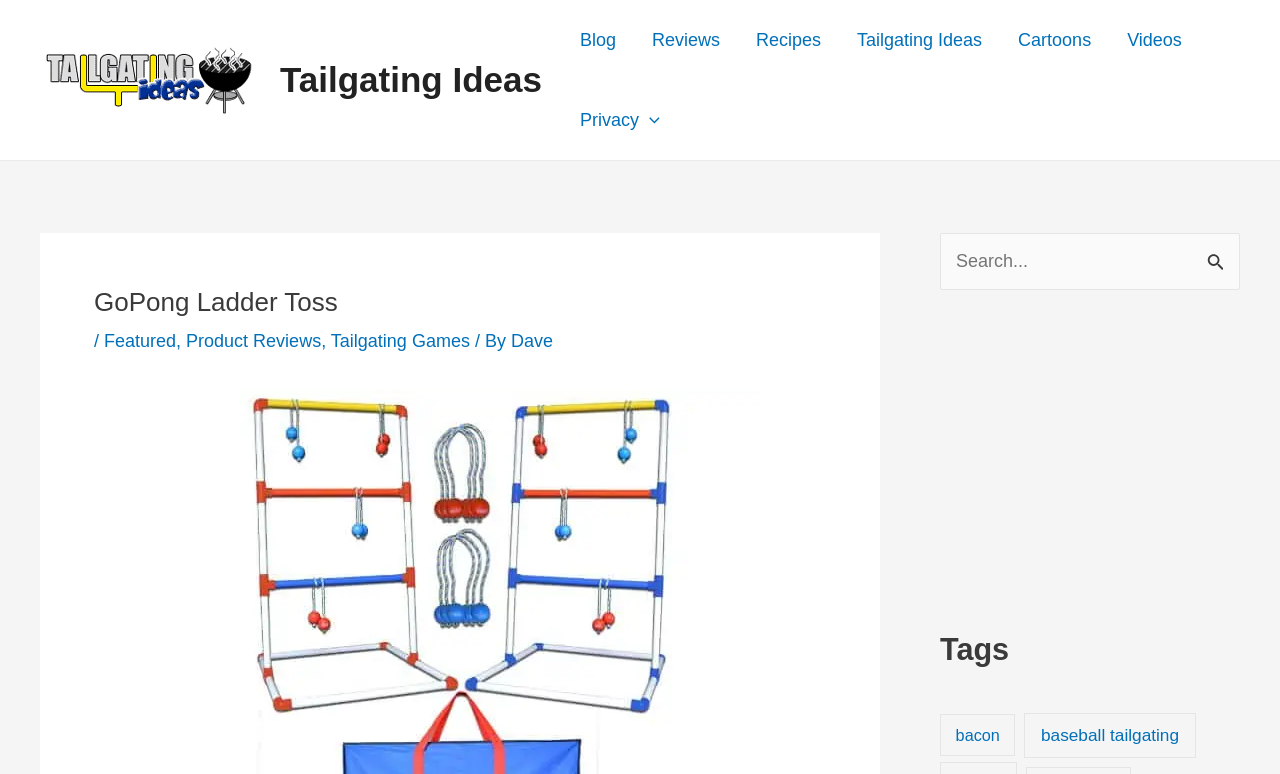Specify the bounding box coordinates of the area to click in order to execute this command: 'Toggle the 'Menu' dropdown'. The coordinates should consist of four float numbers ranging from 0 to 1, and should be formatted as [left, top, right, bottom].

[0.499, 0.103, 0.515, 0.207]